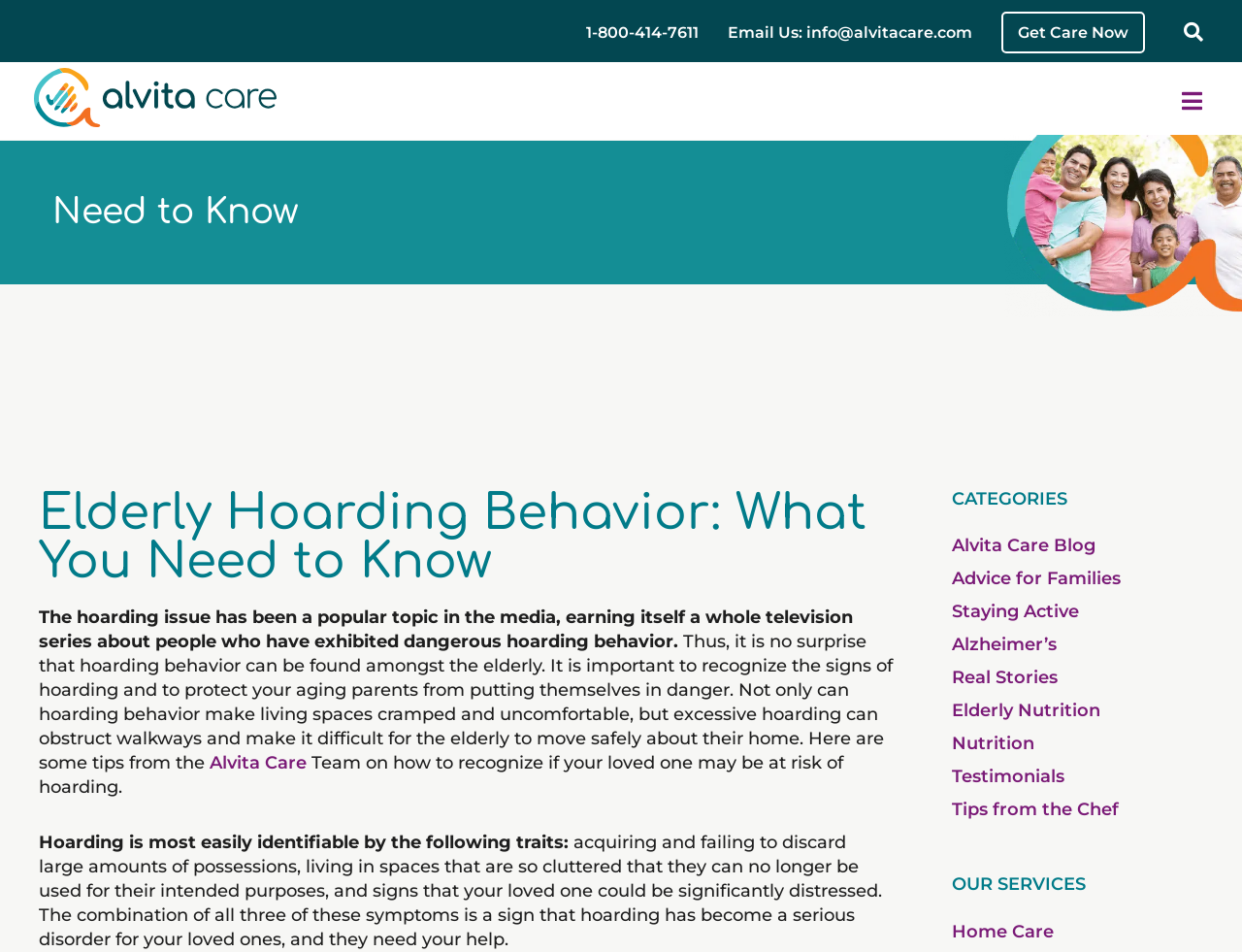Find the bounding box coordinates for the area that must be clicked to perform this action: "Toggle the menu".

[0.947, 0.088, 0.973, 0.124]